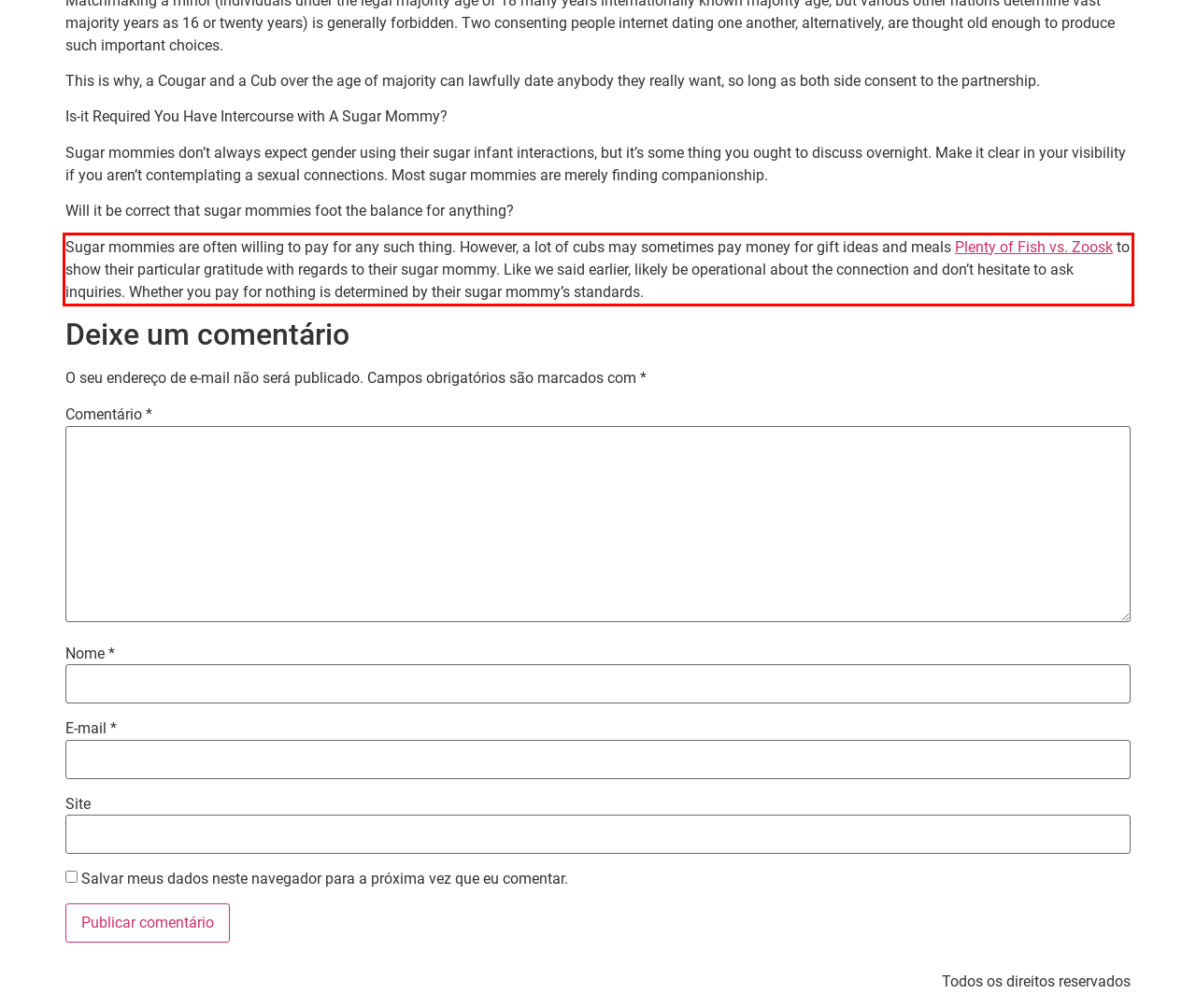Given a webpage screenshot, locate the red bounding box and extract the text content found inside it.

Sugar mommies are often willing to pay for any such thing. However, a lot of cubs may sometimes pay money for gift ideas and meals Plenty of Fish vs. Zoosk to show their particular gratitude with regards to their sugar mommy. Like we said earlier, likely be operational about the connection and don’t hesitate to ask inquiries. Whether you pay for nothing is determined by their sugar mommy’s standards.